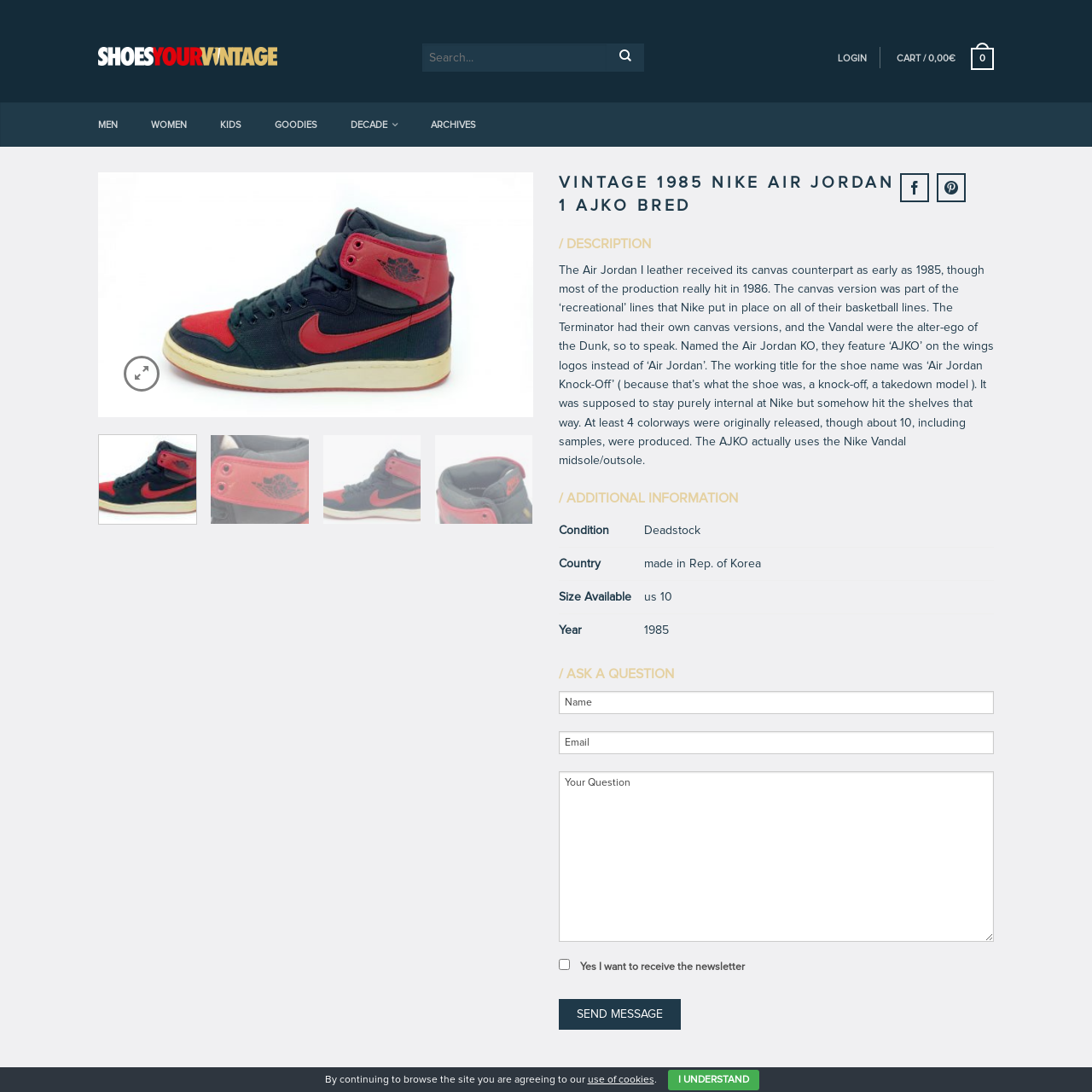Craft a detailed and vivid caption for the image that is highlighted by the red frame.

The image showcases the iconic "Vintage 1985 Nike Air Jordan 1 AJKO BRED," a celebrated sneaker renowned for its unique blend of history and style. Released during a pivotal time in basketball fashion, this model features a distinctive canvas upper, setting it apart from the traditional leather versions. Its design includes the "AJKO" branding on the wings logo, a nod to its original working title "Air Jordan Knock-Off." This shoe is celebrated not only for its aesthetic appeal but also for its cultural significance as part of Nike's innovative push in the mid-1980s. As a deadstock piece, it is in pristine condition, reflecting the high standards of vintage collectors. This image captures the essence of a sneaker that has left an indelible mark on both sports and fashion history, appealing to enthusiasts of vintage athletic footwear.